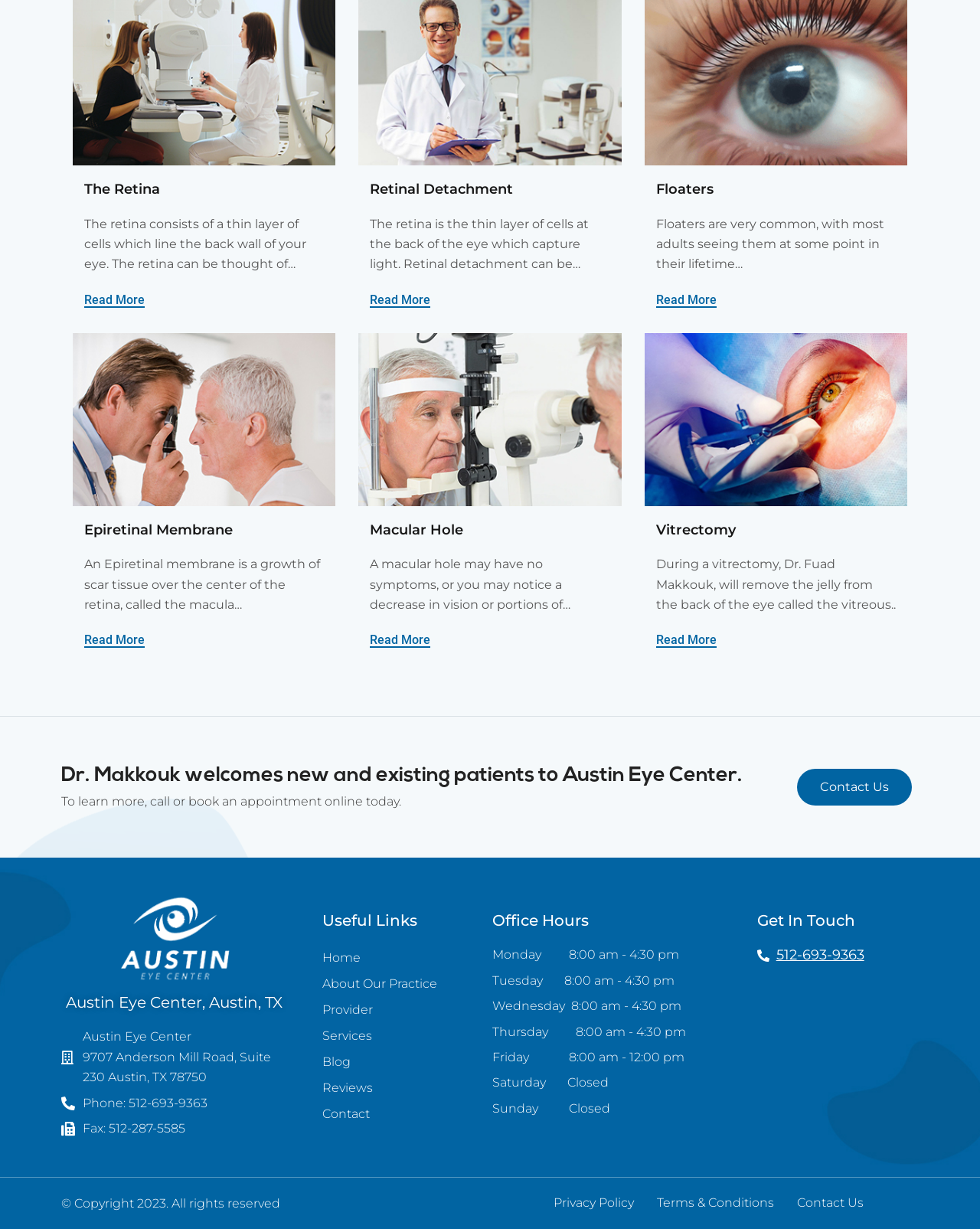Identify the bounding box coordinates for the UI element that matches this description: "Contact Us".

[0.813, 0.971, 0.881, 0.987]